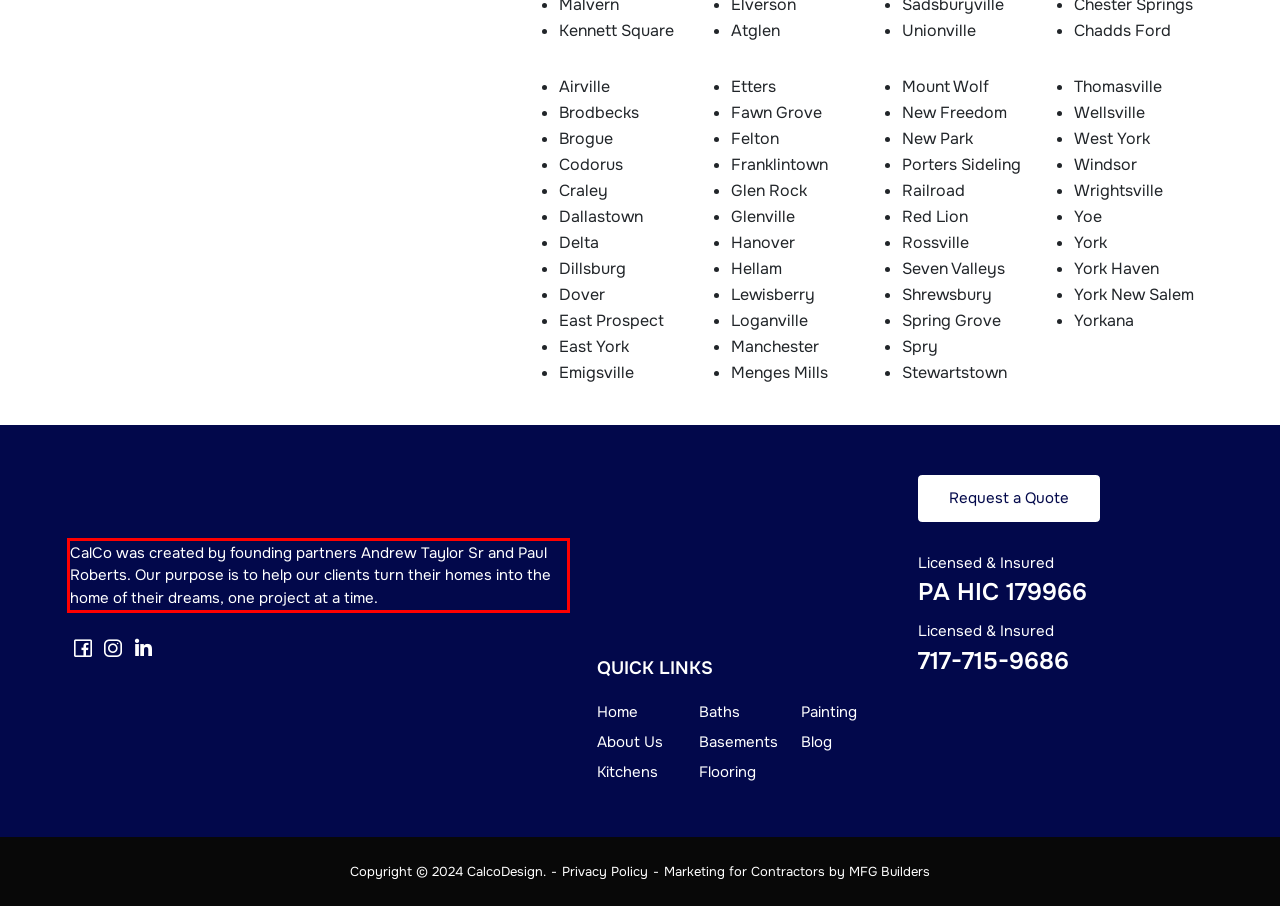Within the provided webpage screenshot, find the red rectangle bounding box and perform OCR to obtain the text content.

CalCo was created by founding partners Andrew Taylor Sr and Paul Roberts. Our purpose is to help our clients turn their homes into the home of their dreams, one project at a time.